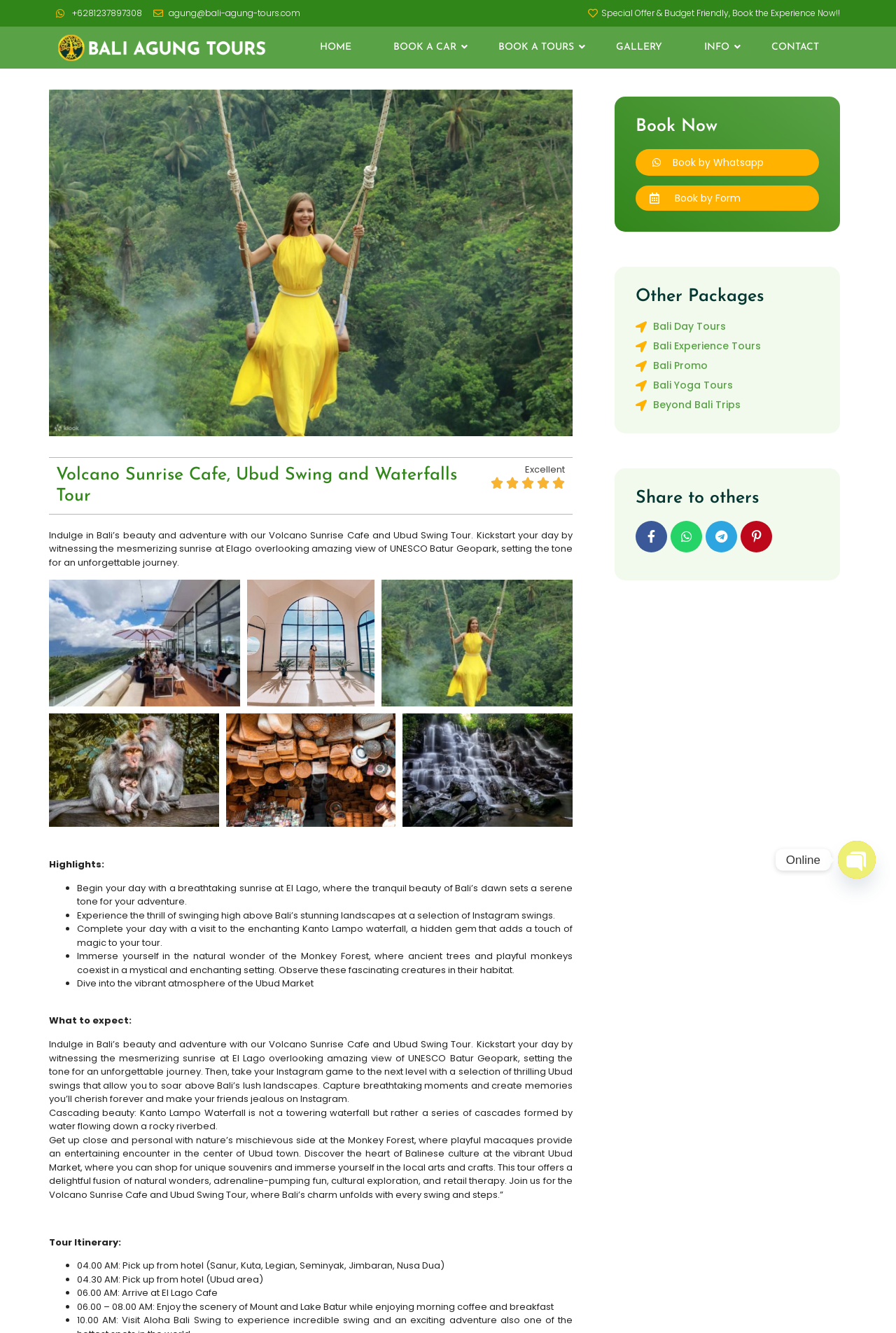Please determine and provide the text content of the webpage's heading.

Volcano Sunrise Cafe, Ubud Swing and Waterfalls Tour